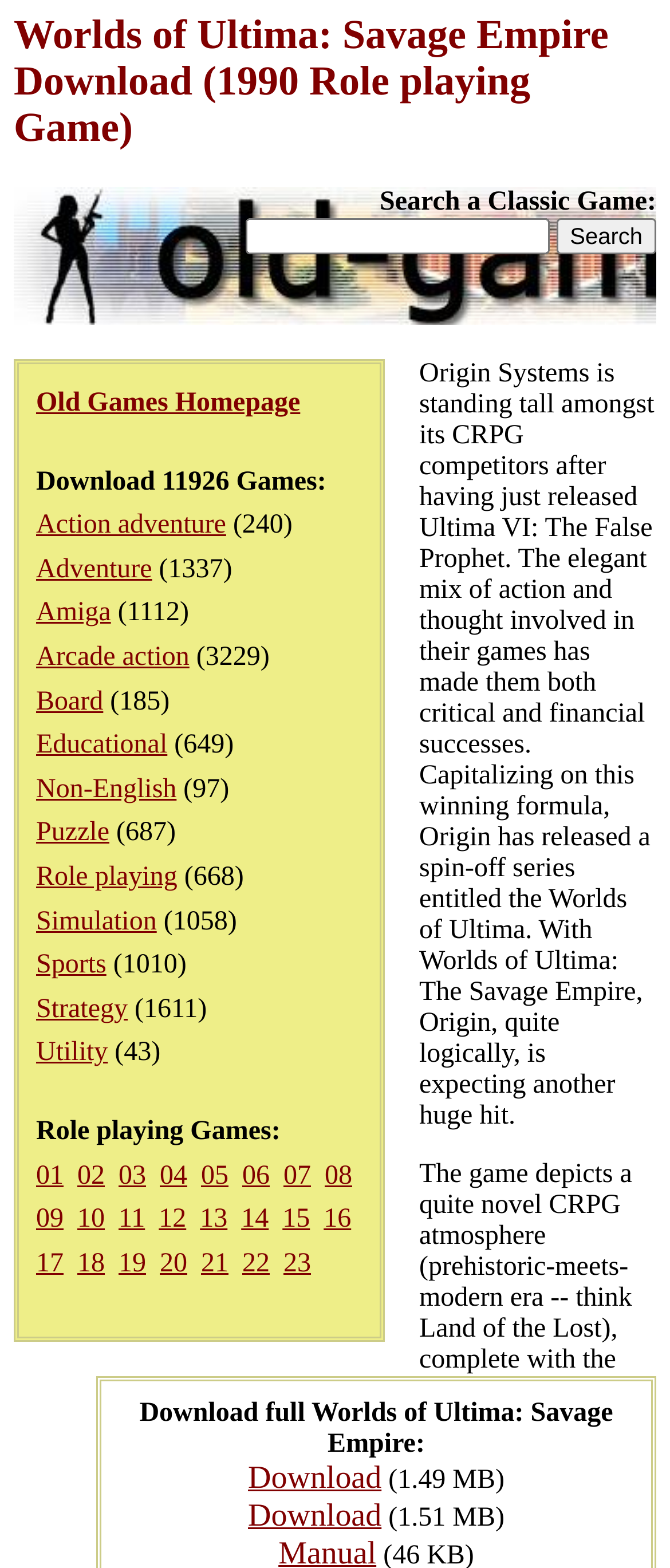Can you find the bounding box coordinates of the area I should click to execute the following instruction: "Browse Old Games Homepage"?

[0.054, 0.248, 0.448, 0.266]